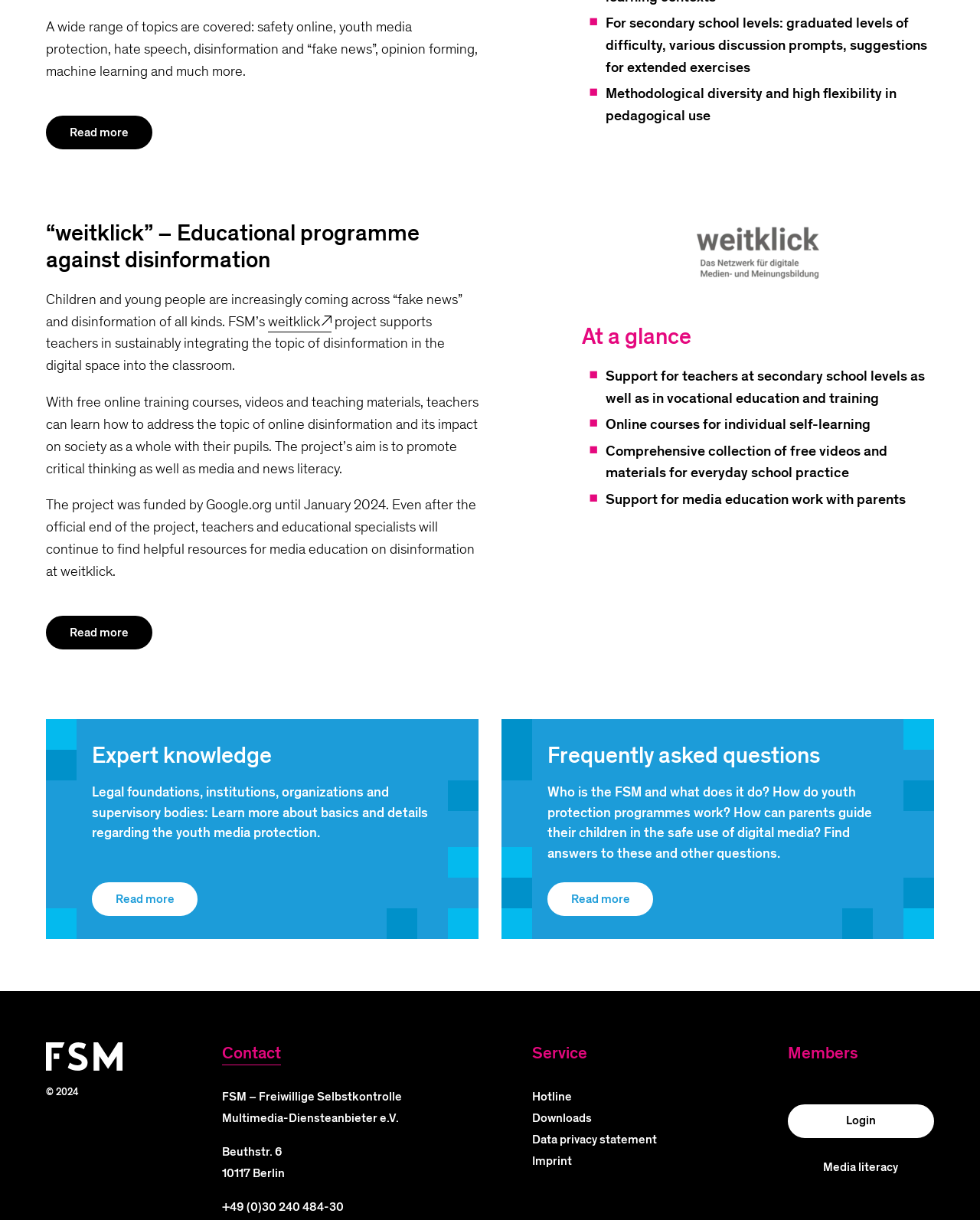Please specify the bounding box coordinates of the region to click in order to perform the following instruction: "Contact FSM".

[0.227, 0.854, 0.287, 0.873]